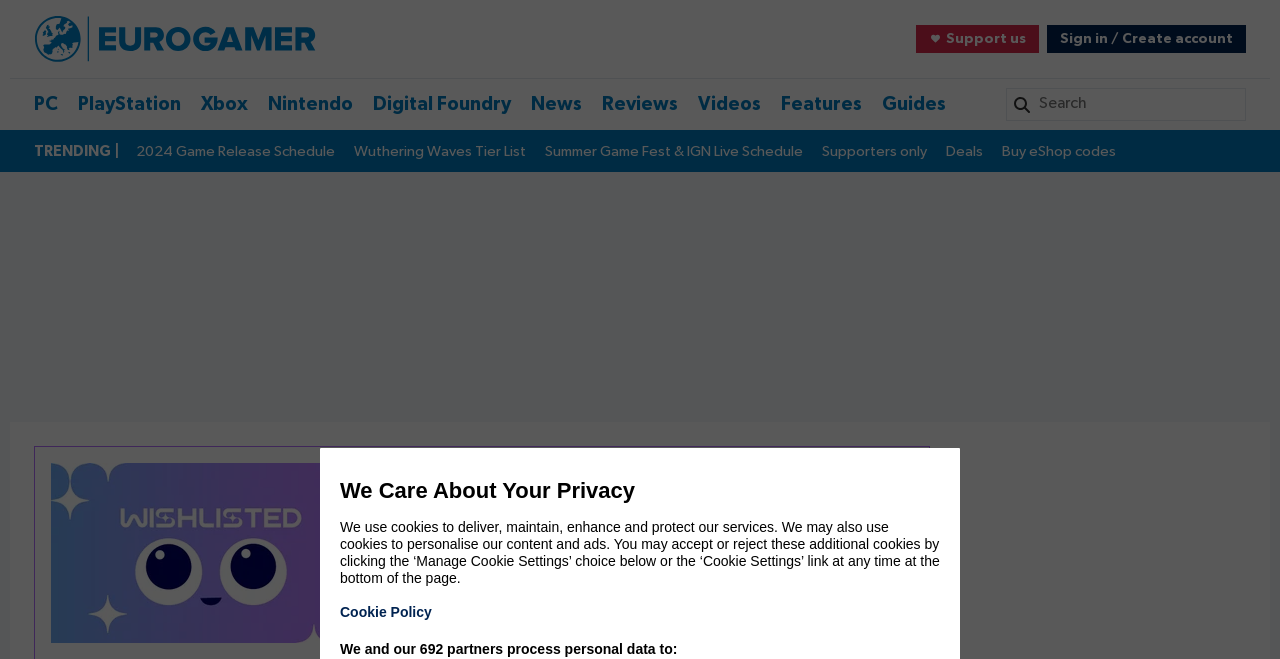Please determine the main heading text of this webpage.

POSTAL 2 delayed?